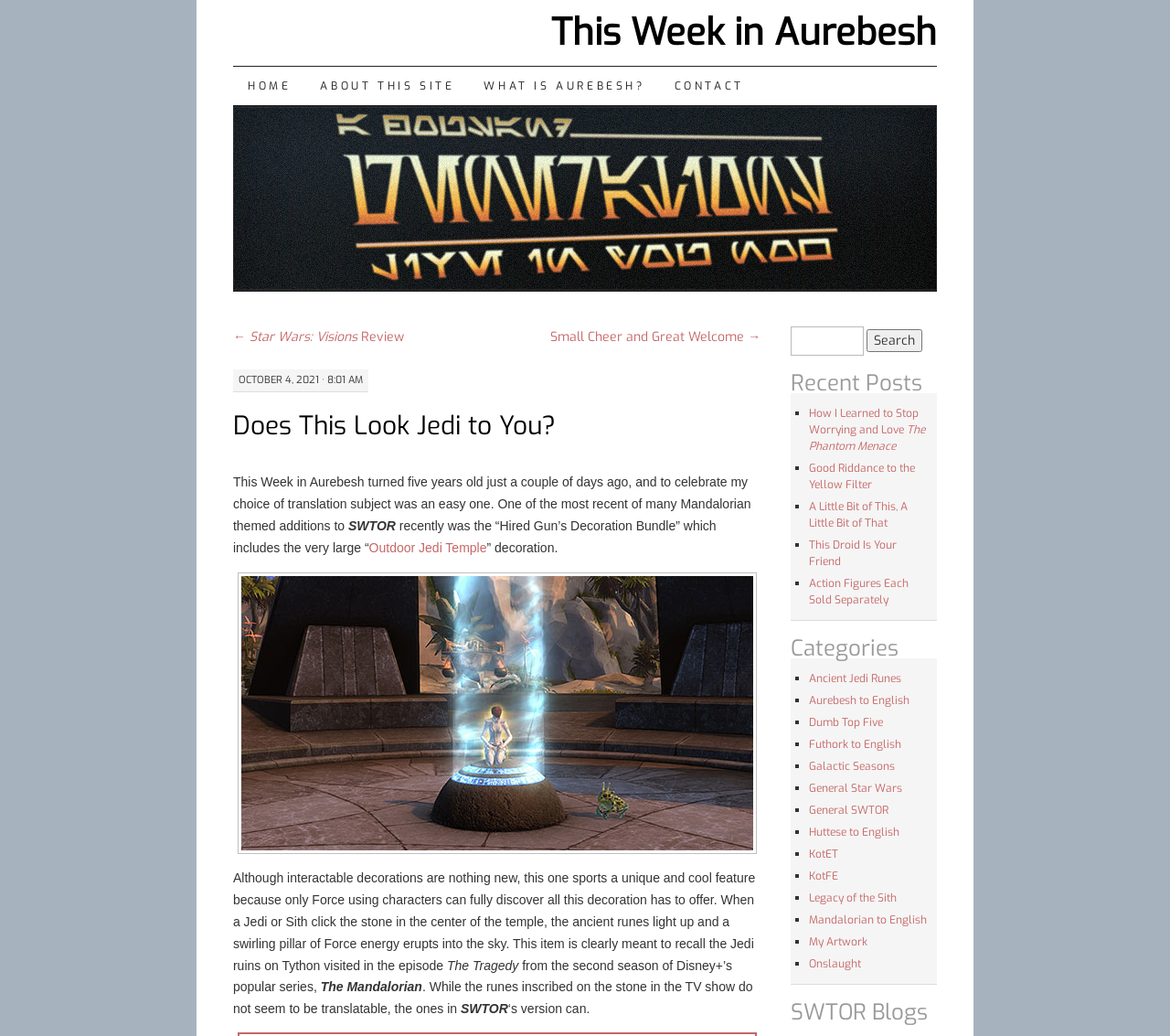Predict the bounding box coordinates of the area that should be clicked to accomplish the following instruction: "View the category 'Ancient Jedi Runes'". The bounding box coordinates should consist of four float numbers between 0 and 1, i.e., [left, top, right, bottom].

[0.691, 0.648, 0.77, 0.662]